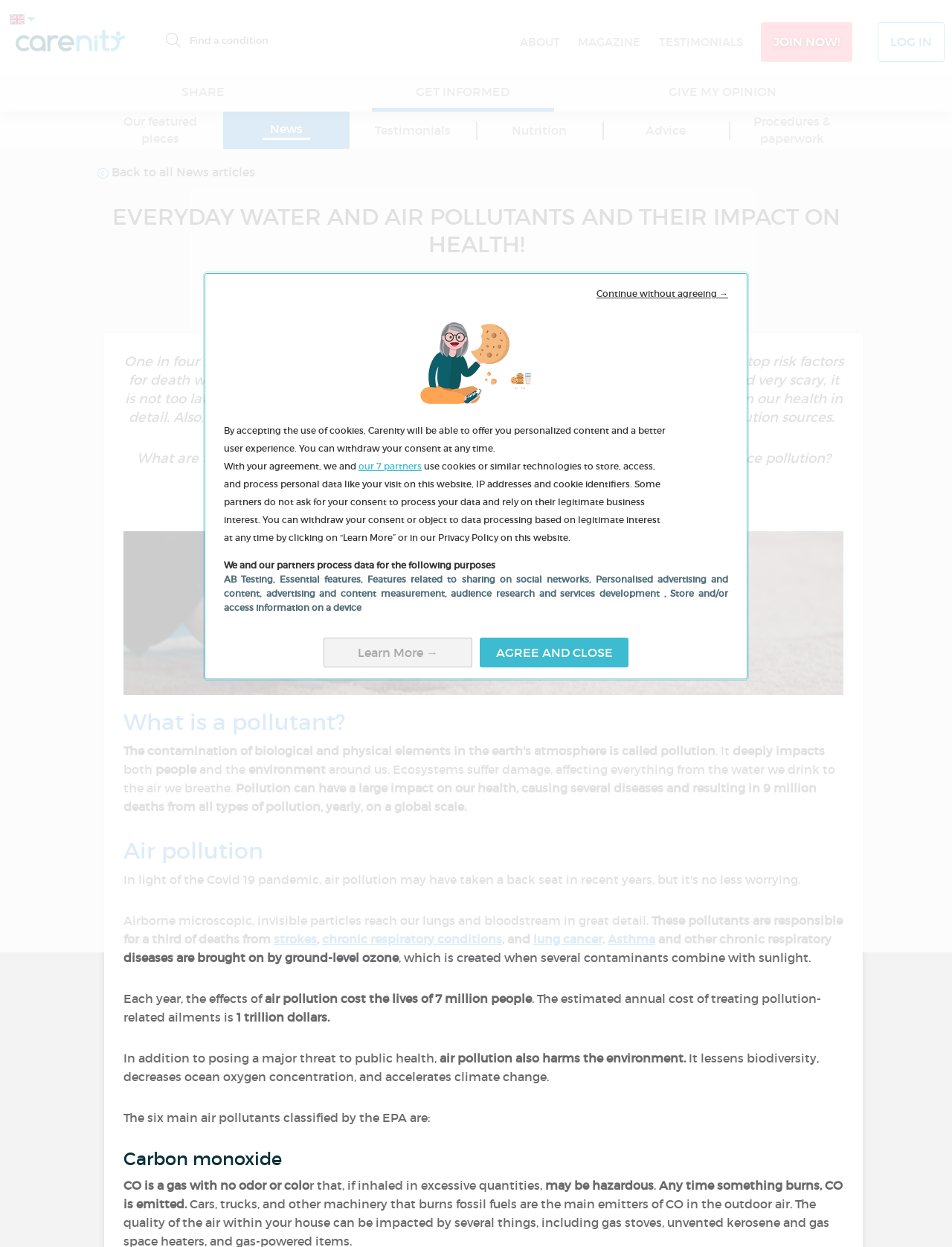Please give a concise answer to this question using a single word or phrase: 
What is the main topic of this webpage?

Everyday pollutants and their impact on health